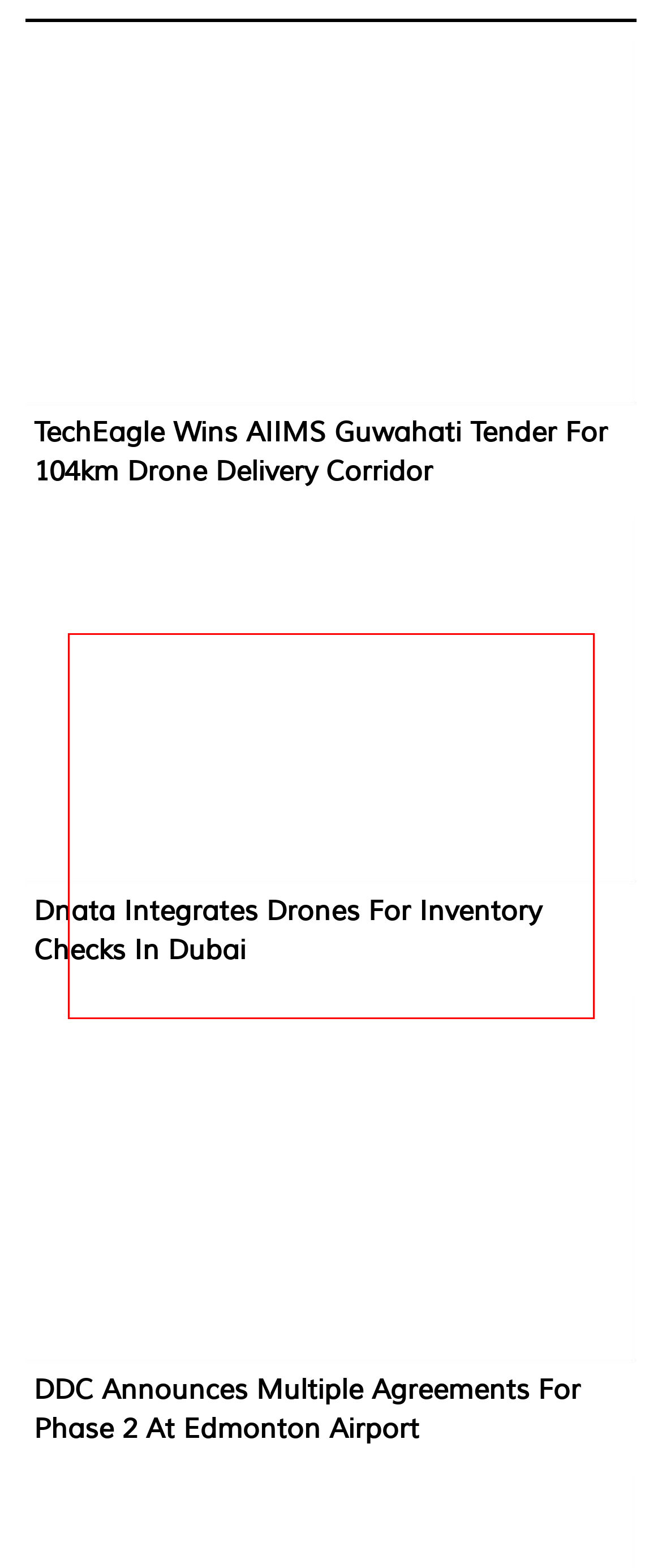Identify the text inside the red bounding box in the provided webpage screenshot and transcribe it.

Zinal Dedhia is the STAT Media Group's Principal Correspondent and a journalism graduate of Nottingham Trent University, UK. She has worked with Radioandmusic.com, ByteDance, and That's TV. Zinal is passionate about air cargo, aviation, and cargo drones. Her email address is zinal@statmediagroup.com.